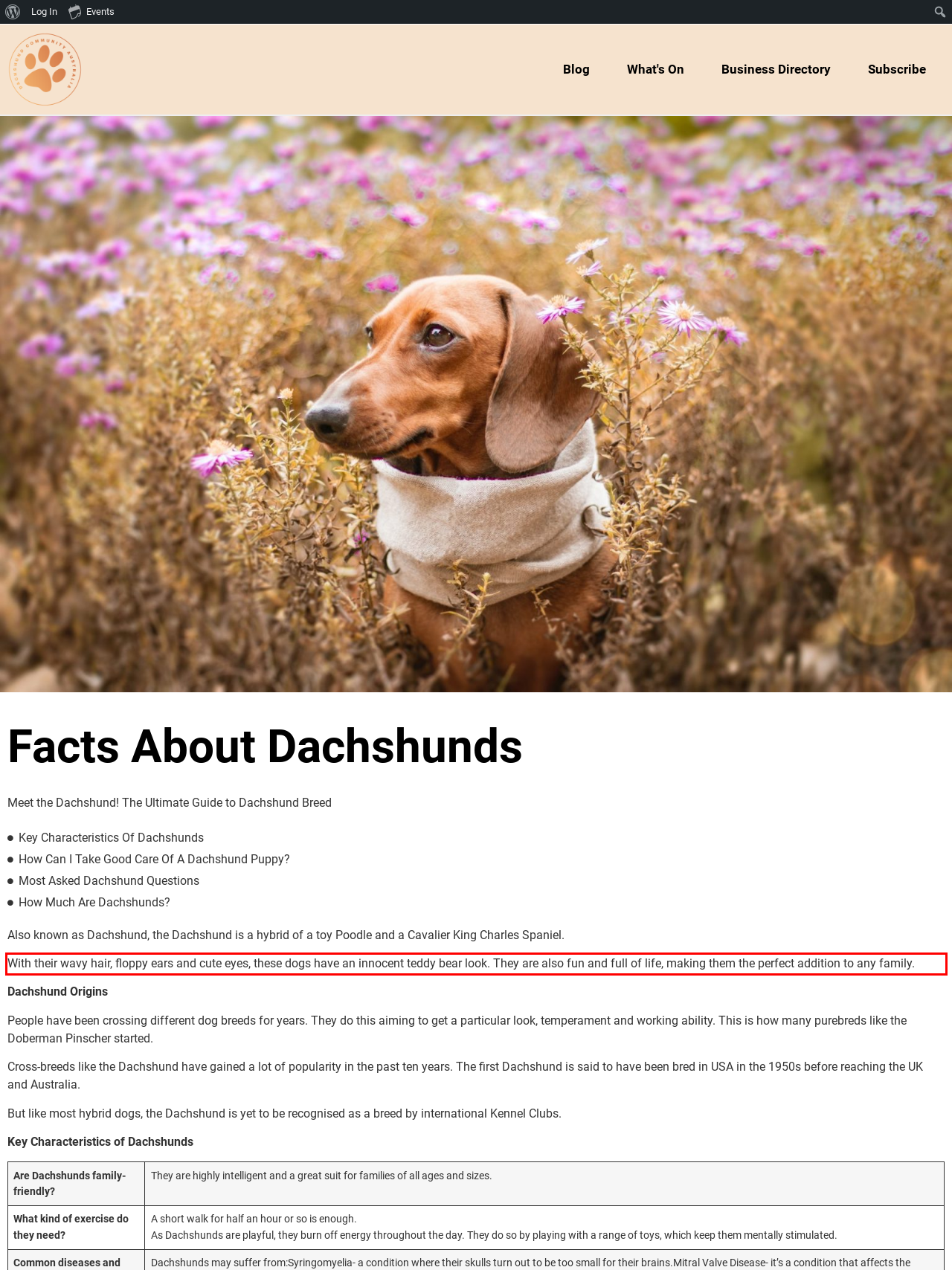Review the screenshot of the webpage and recognize the text inside the red rectangle bounding box. Provide the extracted text content.

With their wavy hair, floppy ears and cute eyes, these dogs have an innocent teddy bear look. They are also fun and full of life, making them the perfect addition to any family.